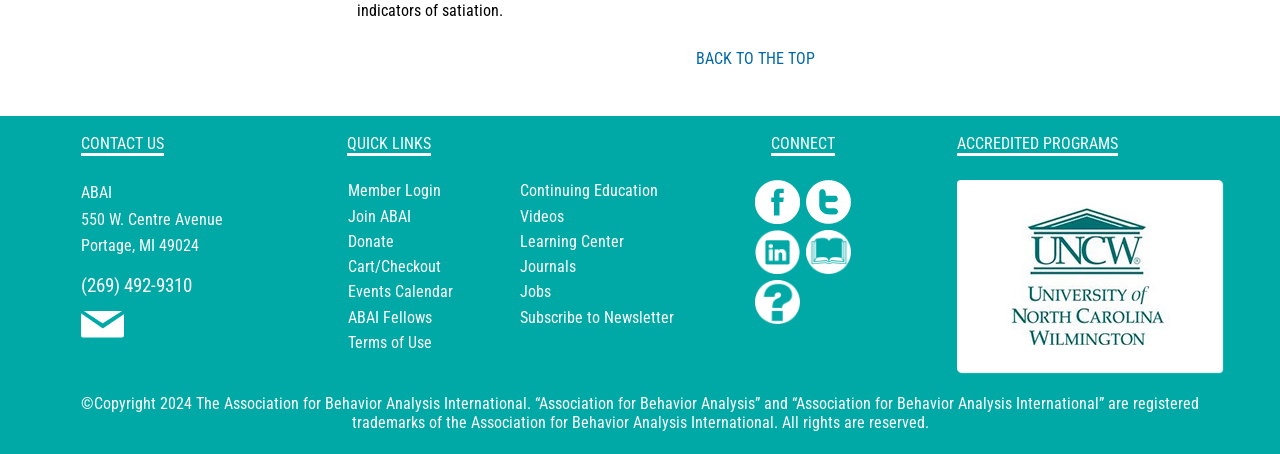Please determine the bounding box coordinates for the element with the description: "Terms of Use".

[0.272, 0.733, 0.337, 0.775]